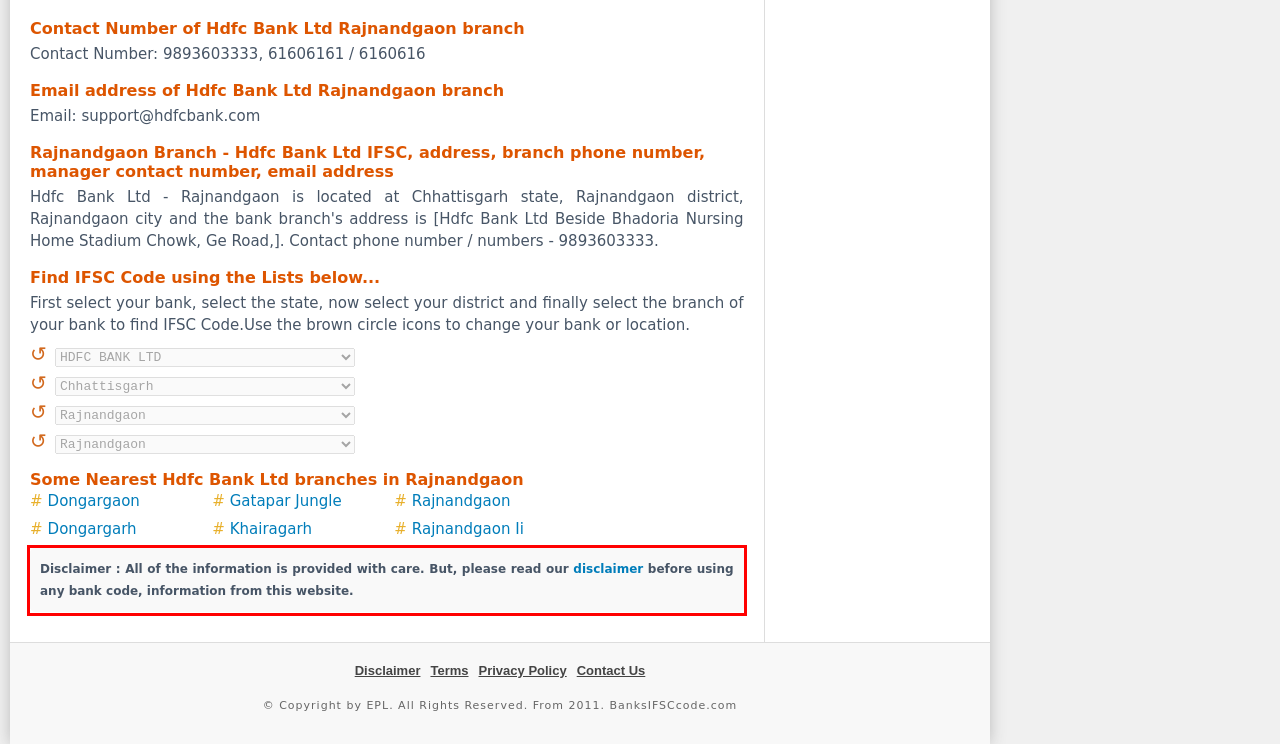Please identify and extract the text content from the UI element encased in a red bounding box on the provided webpage screenshot.

Disclaimer : All of the information is provided with care. But, please read our disclaimer before using any bank code, information from this website.